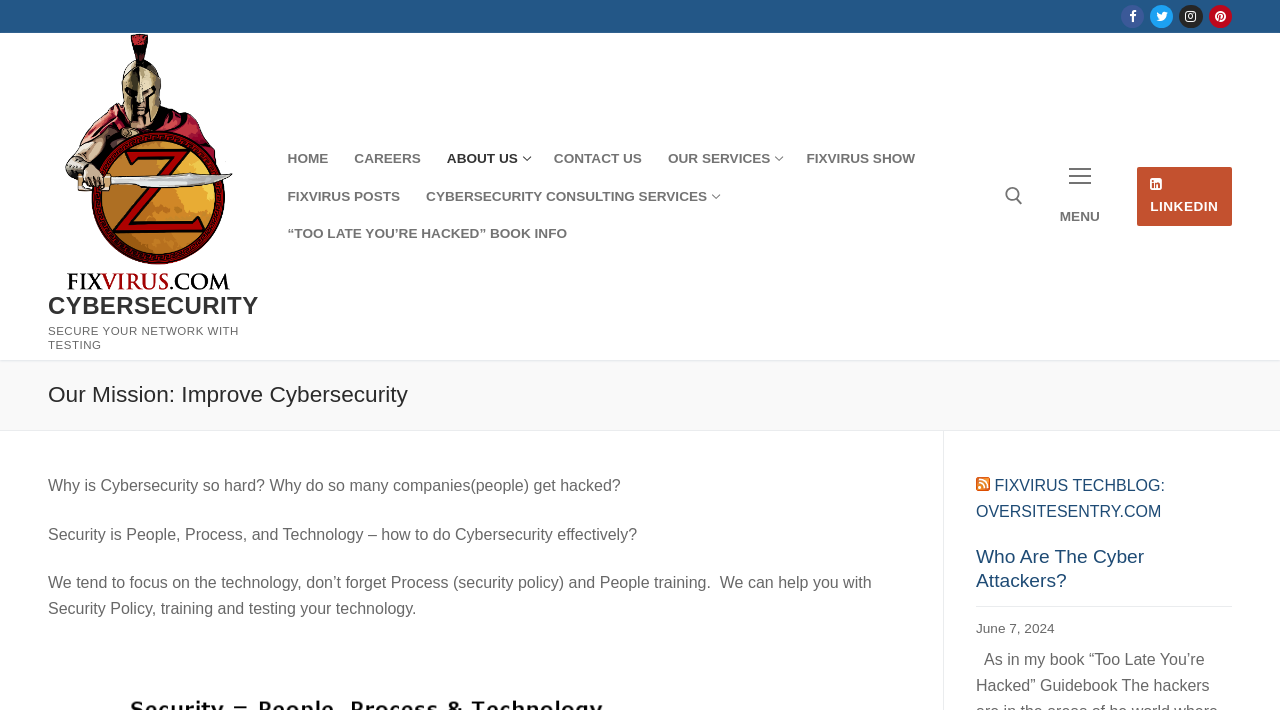What is the main topic of this webpage?
Using the image as a reference, give an elaborate response to the question.

Based on the webpage content, the main topic is cybersecurity, which is evident from the links, headings, and text descriptions. The webpage seems to be focused on providing information and services related to cybersecurity, including consulting, testing, and training.